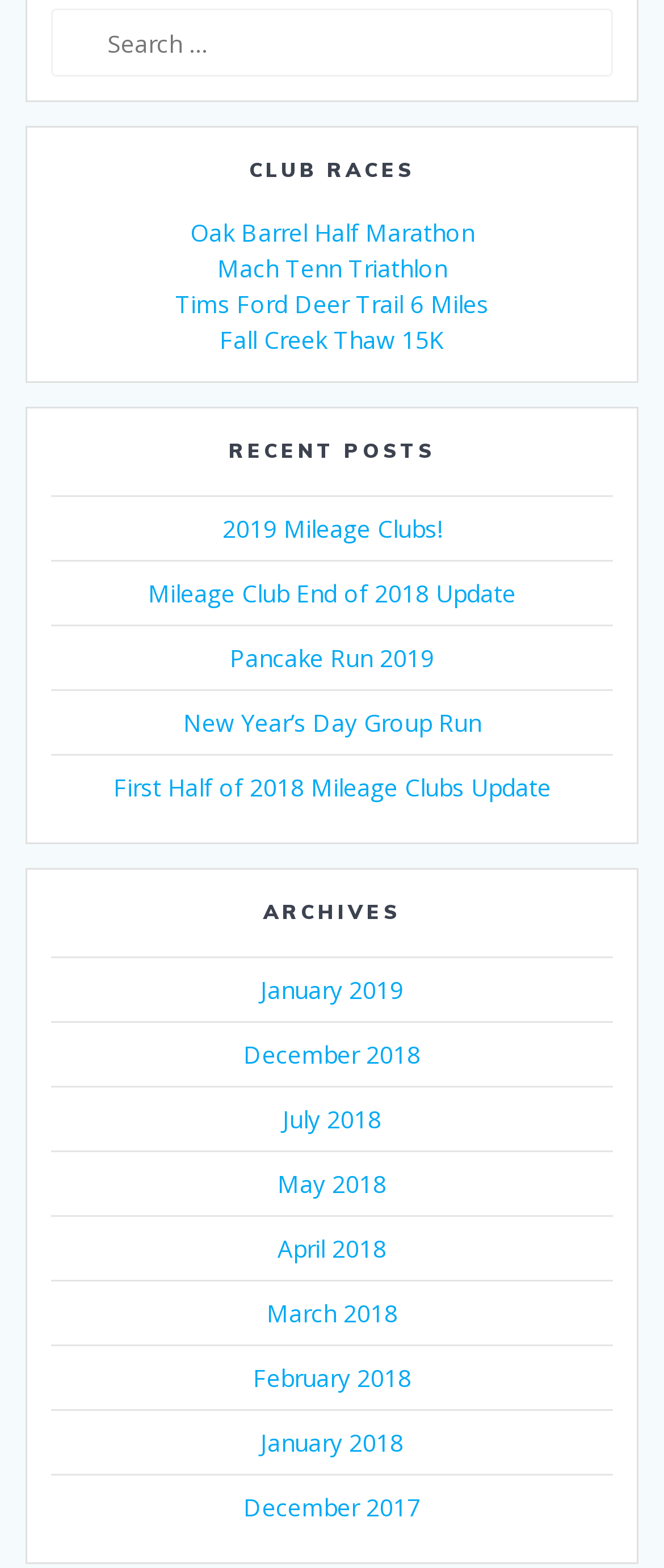Reply to the question with a brief word or phrase: How many recent posts are listed on the webpage?

5